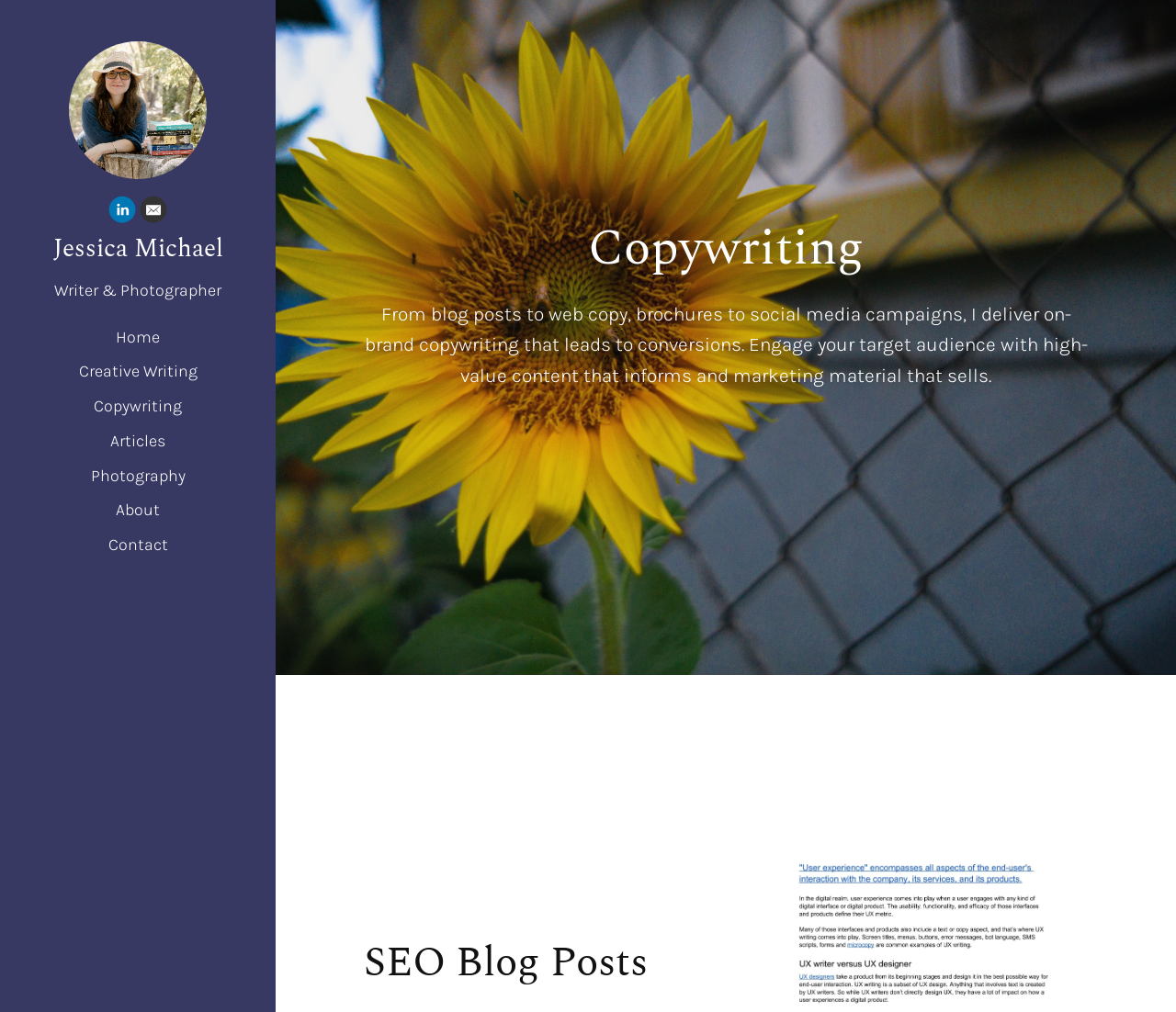Please identify the bounding box coordinates of where to click in order to follow the instruction: "Visit the LinkedIn page".

None